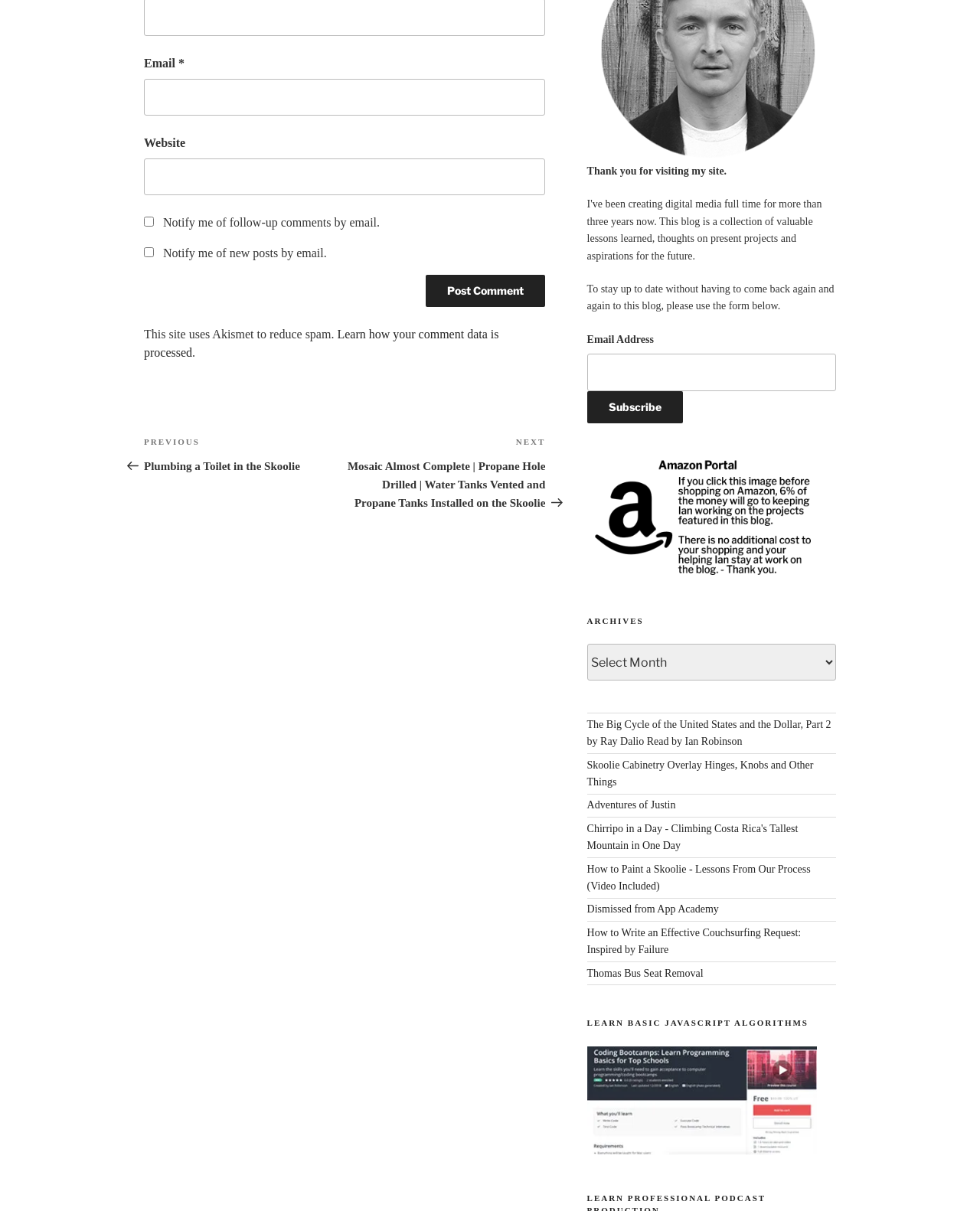Highlight the bounding box coordinates of the element that should be clicked to carry out the following instruction: "Click the Post Comment button". The coordinates must be given as four float numbers ranging from 0 to 1, i.e., [left, top, right, bottom].

[0.435, 0.227, 0.556, 0.254]